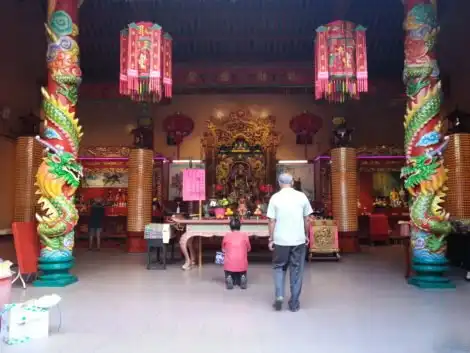What is the purpose of the 'guan dao' spear and 'guan jie' sword in the temple?
Carefully analyze the image and provide a detailed answer to the question.

According to the caption, the replica 'guan dao' spear and 'guan jie' sword are believed by many to possess mystical powers that the faithful can access through touch, indicating that their purpose is to provide a means for devotees to connect with the divine.